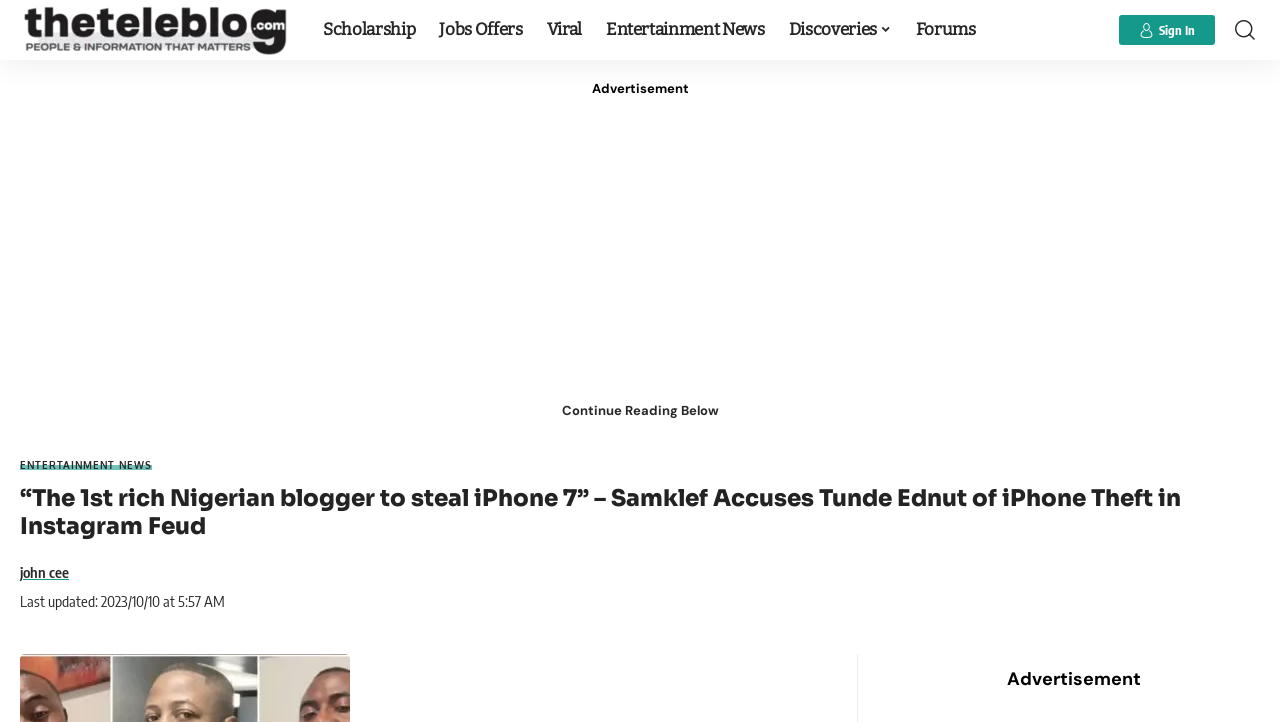Answer the question using only a single word or phrase: 
What is the author of the latest article?

john cee